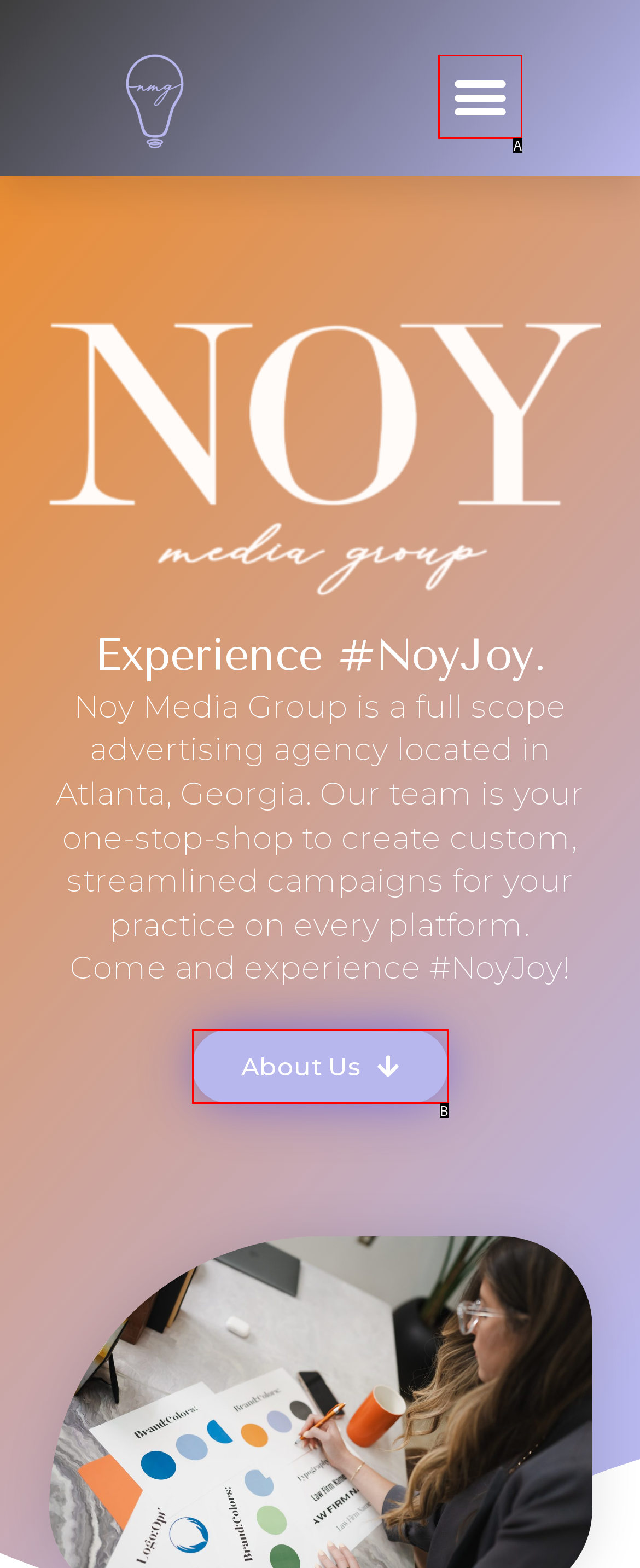Choose the HTML element that best fits the given description: about us. Answer by stating the letter of the option.

B